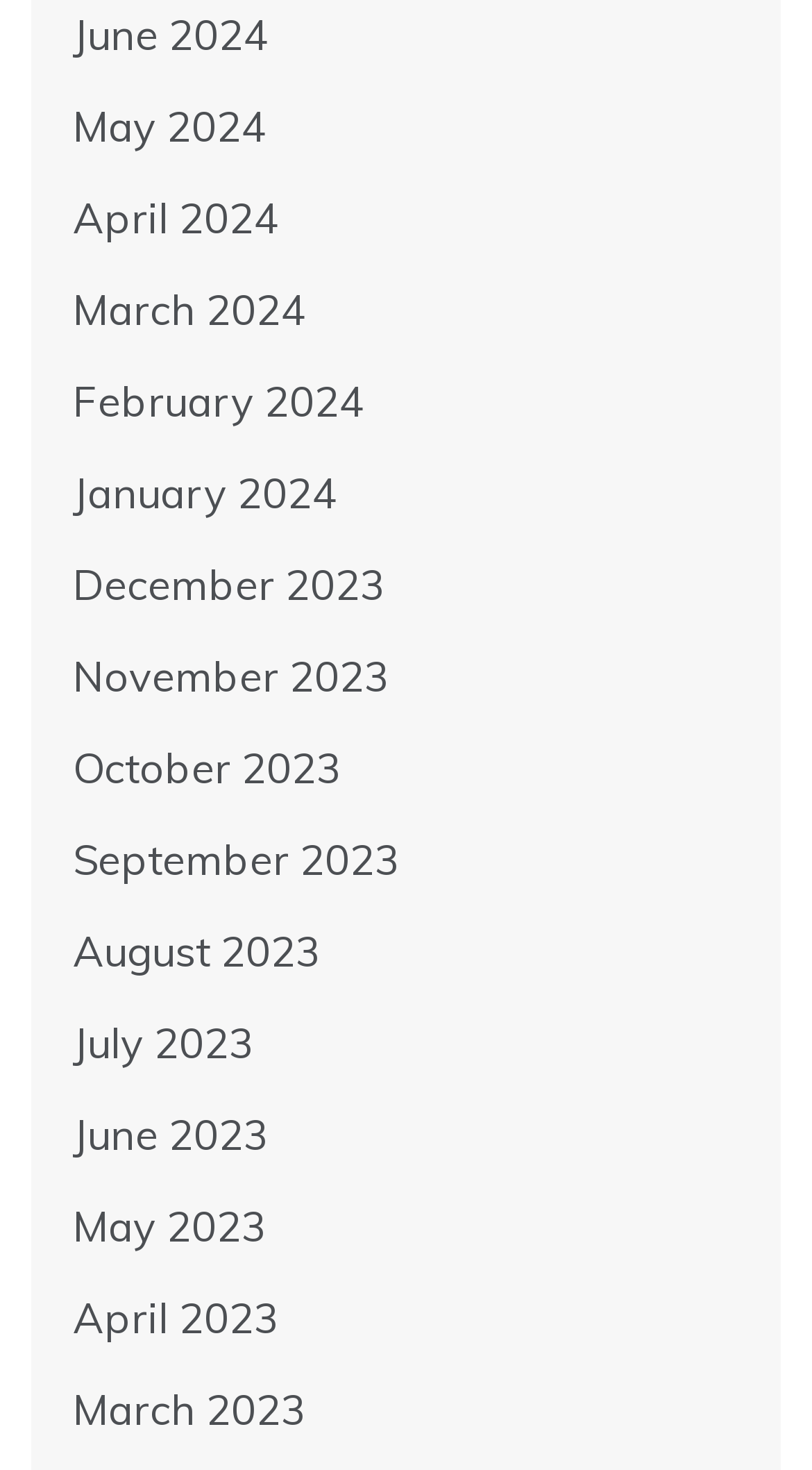Based on the image, please elaborate on the answer to the following question:
What is the position of the link 'November 2023'?

By comparing the y1 and y2 coordinates of each link, I determined the vertical position of each link. The link 'November 2023' has a y1 coordinate of 0.441, which indicates that it is the 9th link from the top.